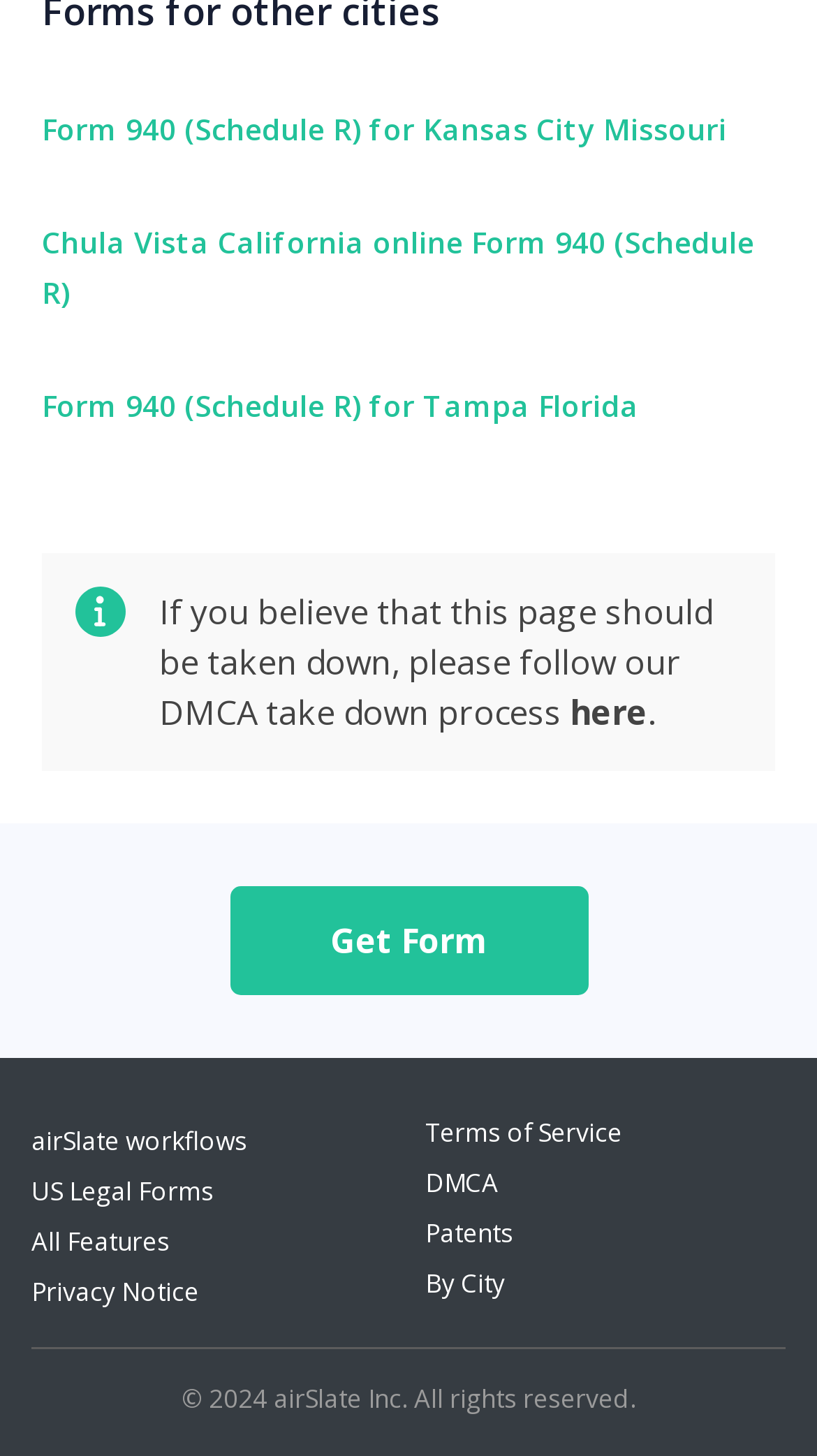Provide a short, one-word or phrase answer to the question below:
What type of content is provided by the 'US Legal Forms' link?

Legal forms